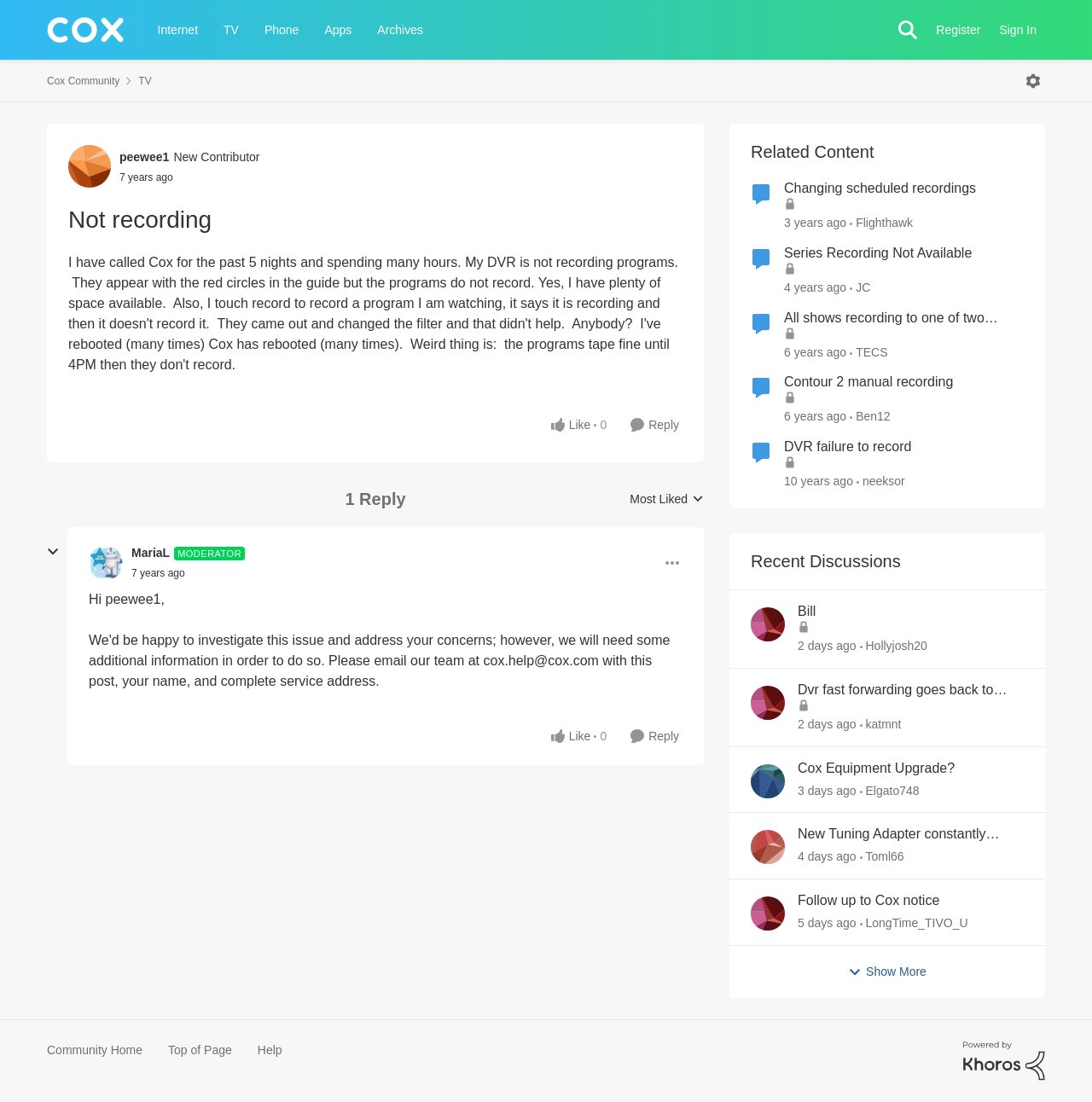Locate the bounding box coordinates of the area that needs to be clicked to fulfill the following instruction: "Share the post". The coordinates should be in the format of four float numbers between 0 and 1, namely [left, top, right, bottom].

None